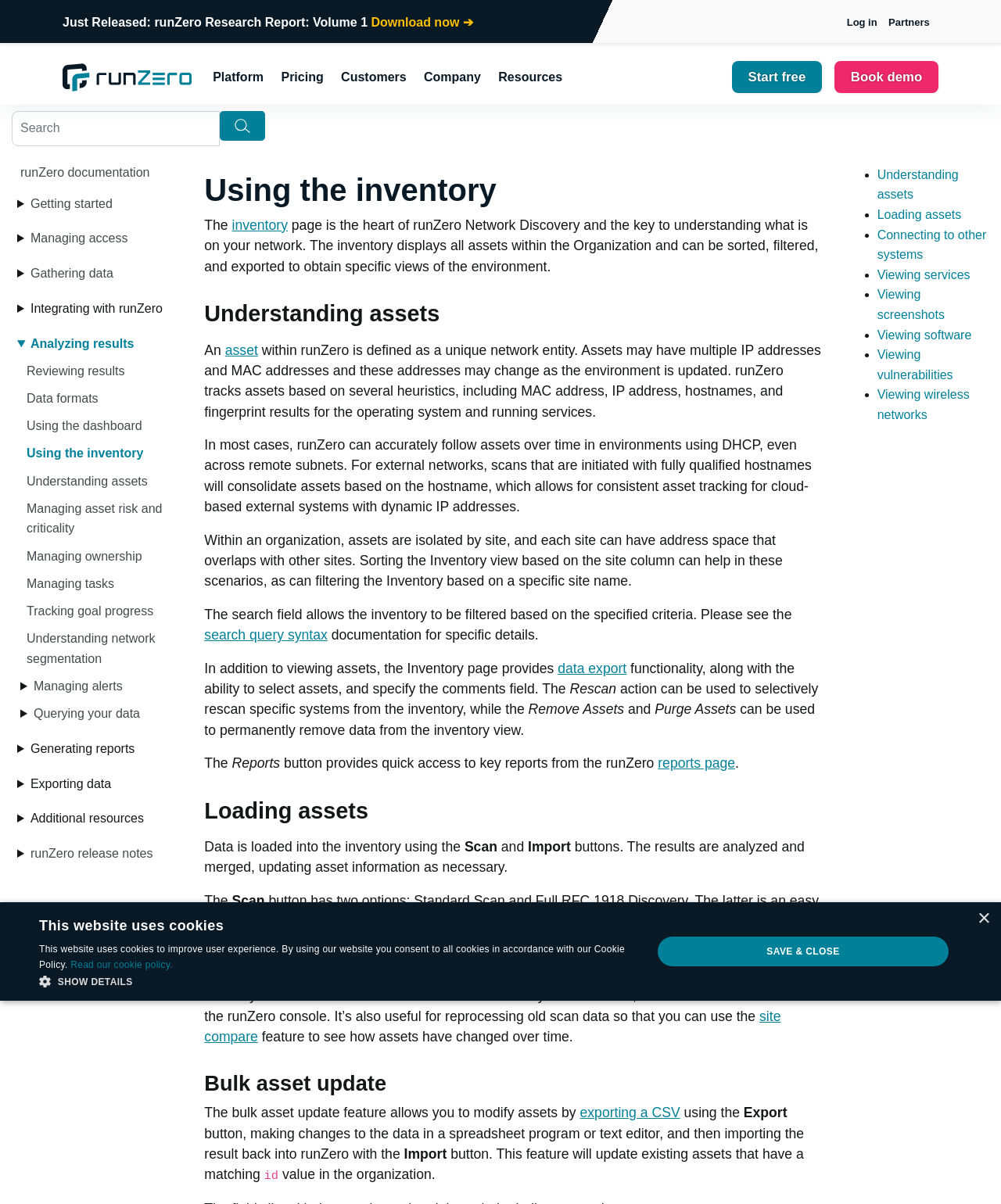Please find the bounding box coordinates of the element that needs to be clicked to perform the following instruction: "Go to the 'Platform' page". The bounding box coordinates should be four float numbers between 0 and 1, represented as [left, top, right, bottom].

[0.21, 0.051, 0.266, 0.078]